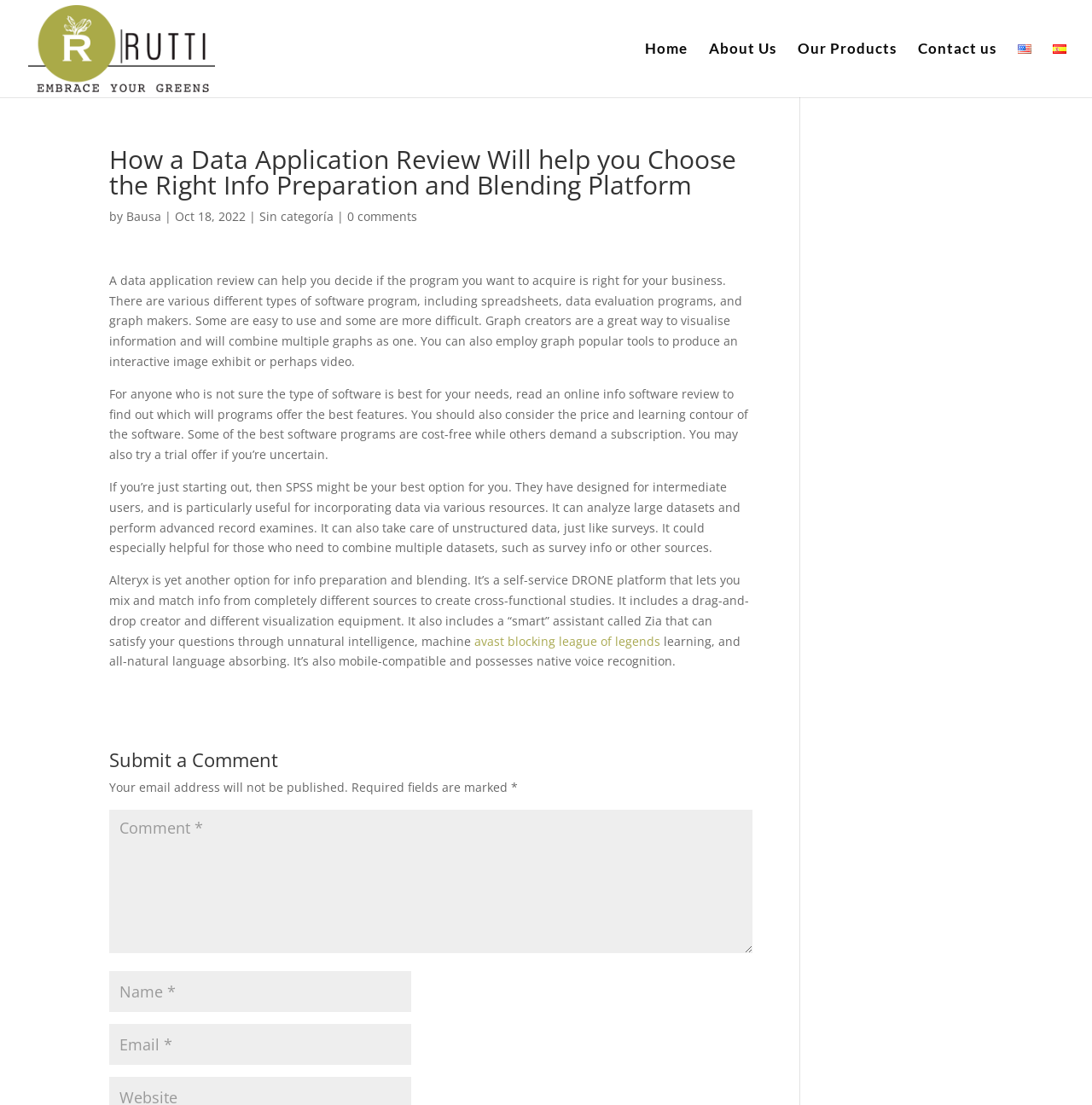Please extract the webpage's main title and generate its text content.

How a Data Application Review Will help you Choose the Right Info Preparation and Blending Platform